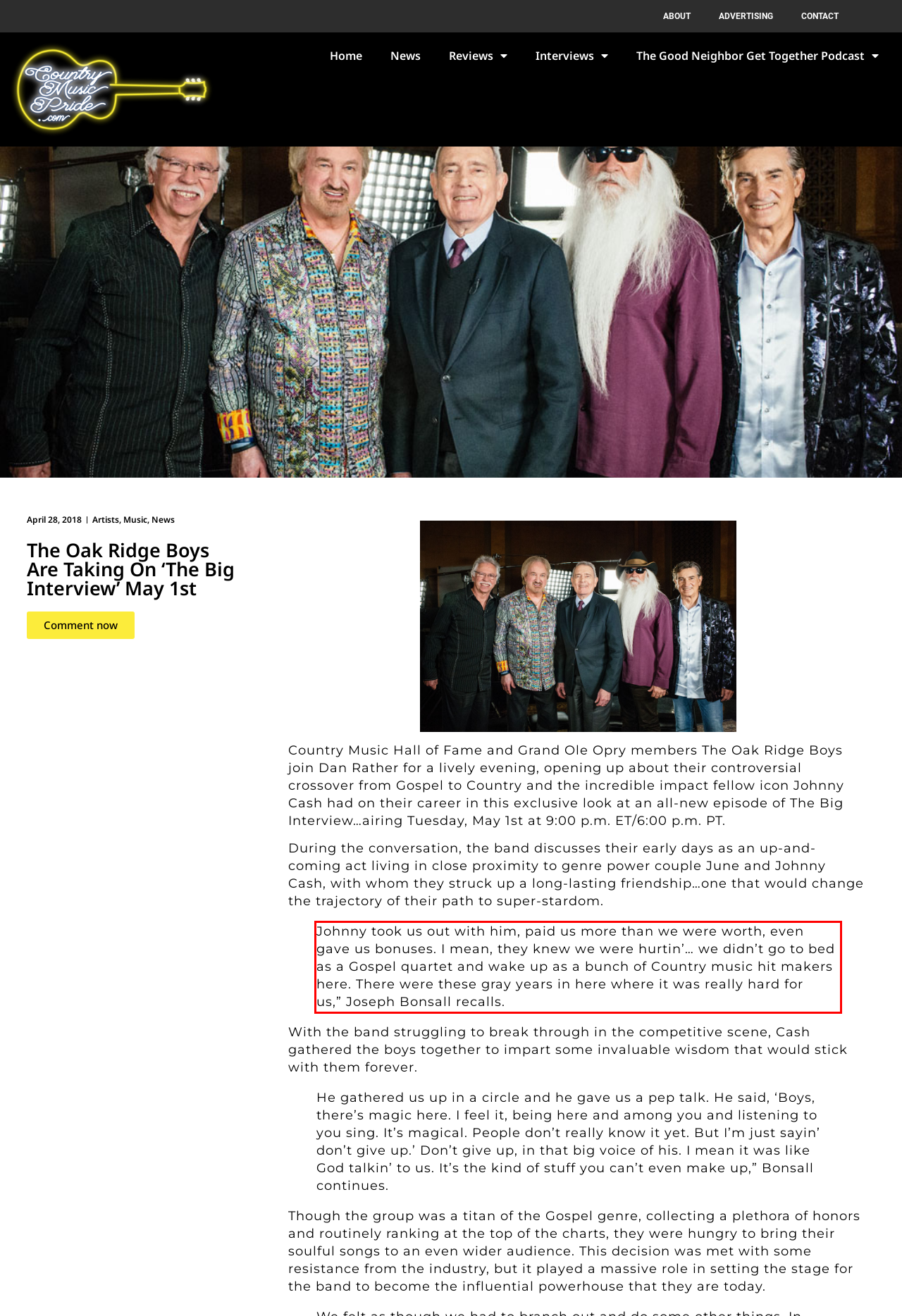In the screenshot of the webpage, find the red bounding box and perform OCR to obtain the text content restricted within this red bounding box.

Johnny took us out with him, paid us more than we were worth, even gave us bonuses. I mean, they knew we were hurtin’… we didn’t go to bed as a Gospel quartet and wake up as a bunch of Country music hit makers here. There were these gray years in here where it was really hard for us,” Joseph Bonsall recalls.